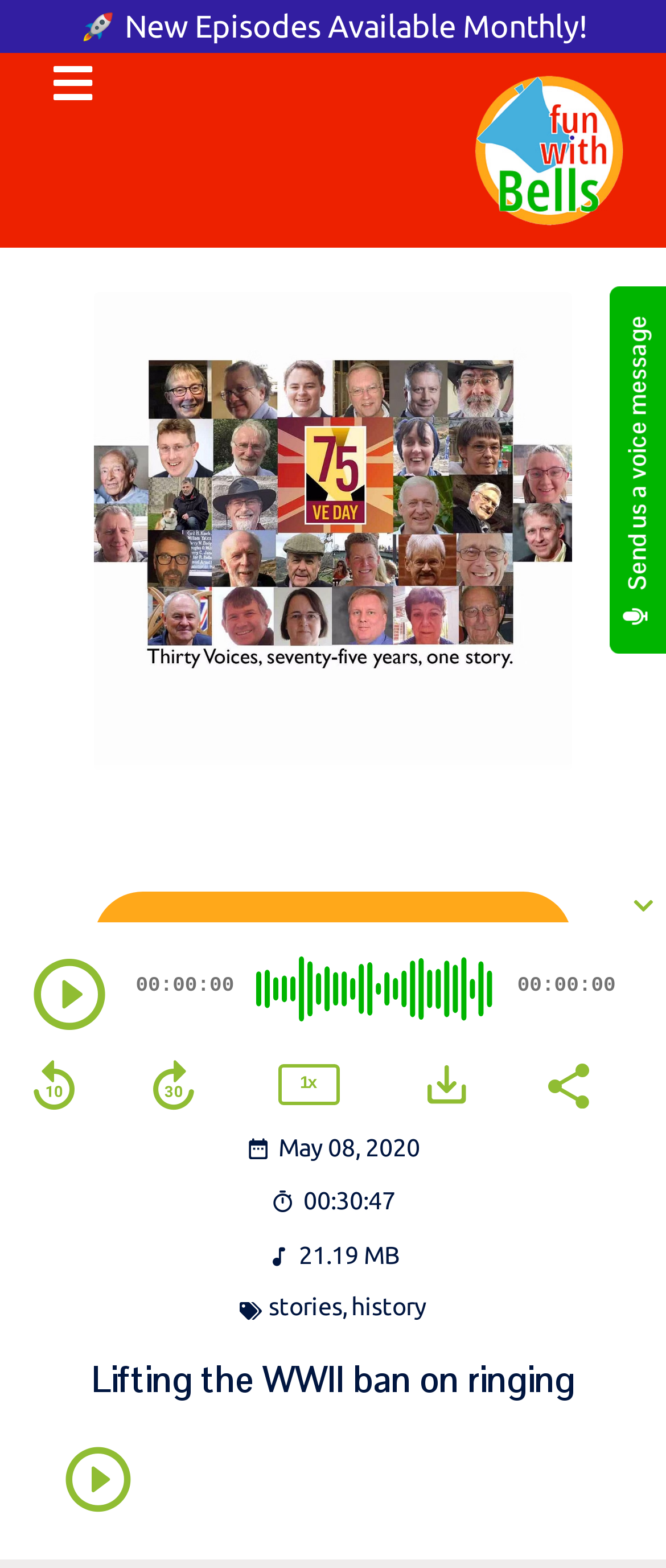Please identify the bounding box coordinates of the element that needs to be clicked to execute the following command: "Share the episode". Provide the bounding box using four float numbers between 0 and 1, formatted as [left, top, right, bottom].

[0.813, 0.674, 0.89, 0.706]